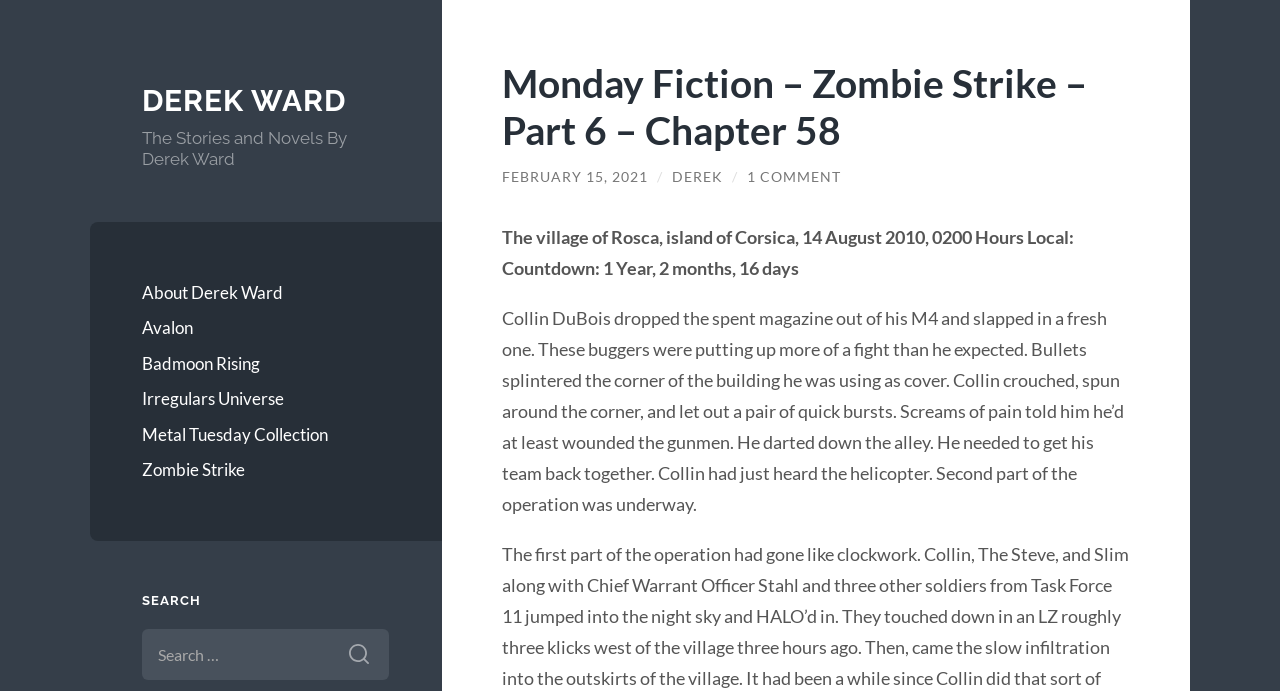Find the bounding box coordinates of the element I should click to carry out the following instruction: "Search for something".

[0.111, 0.91, 0.304, 0.984]